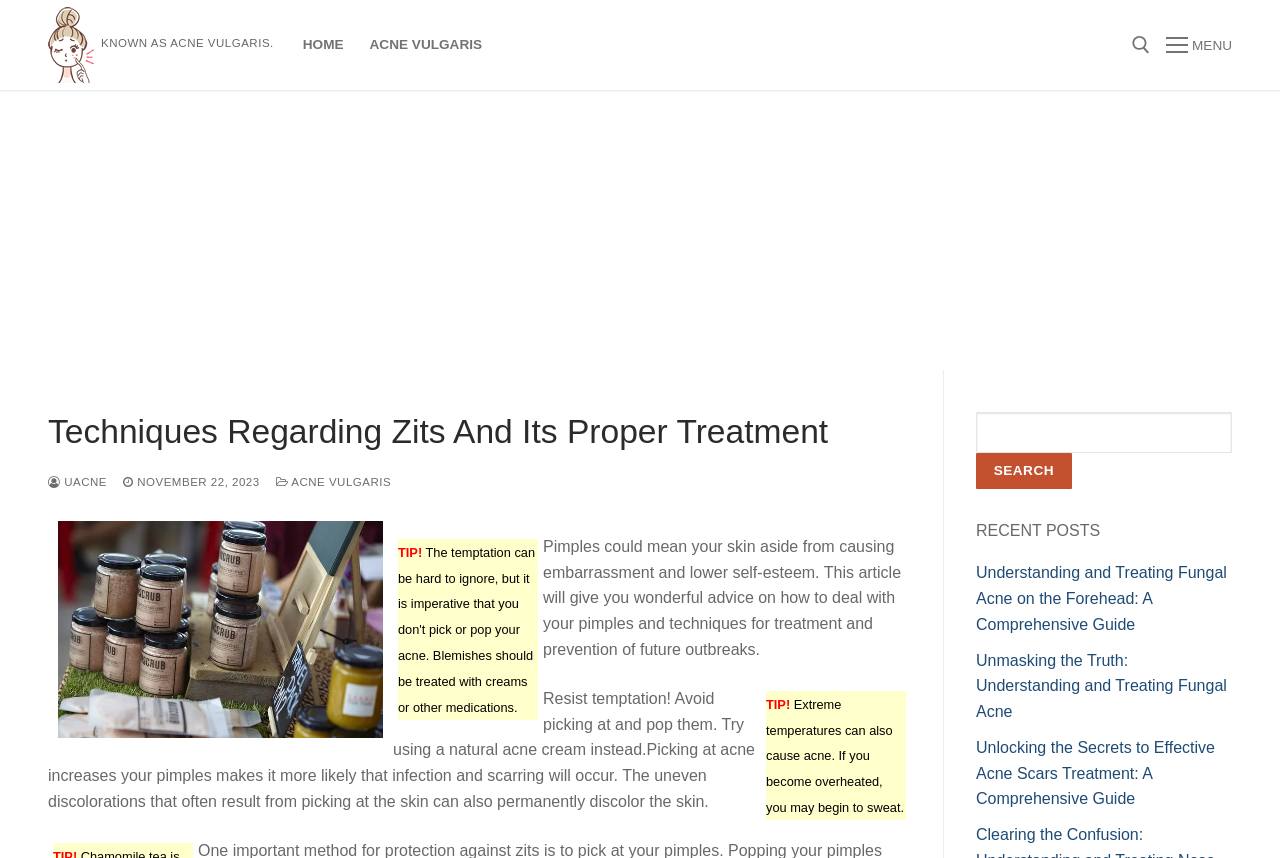Specify the bounding box coordinates for the region that must be clicked to perform the given instruction: "visit the 'Who We Are' page".

None